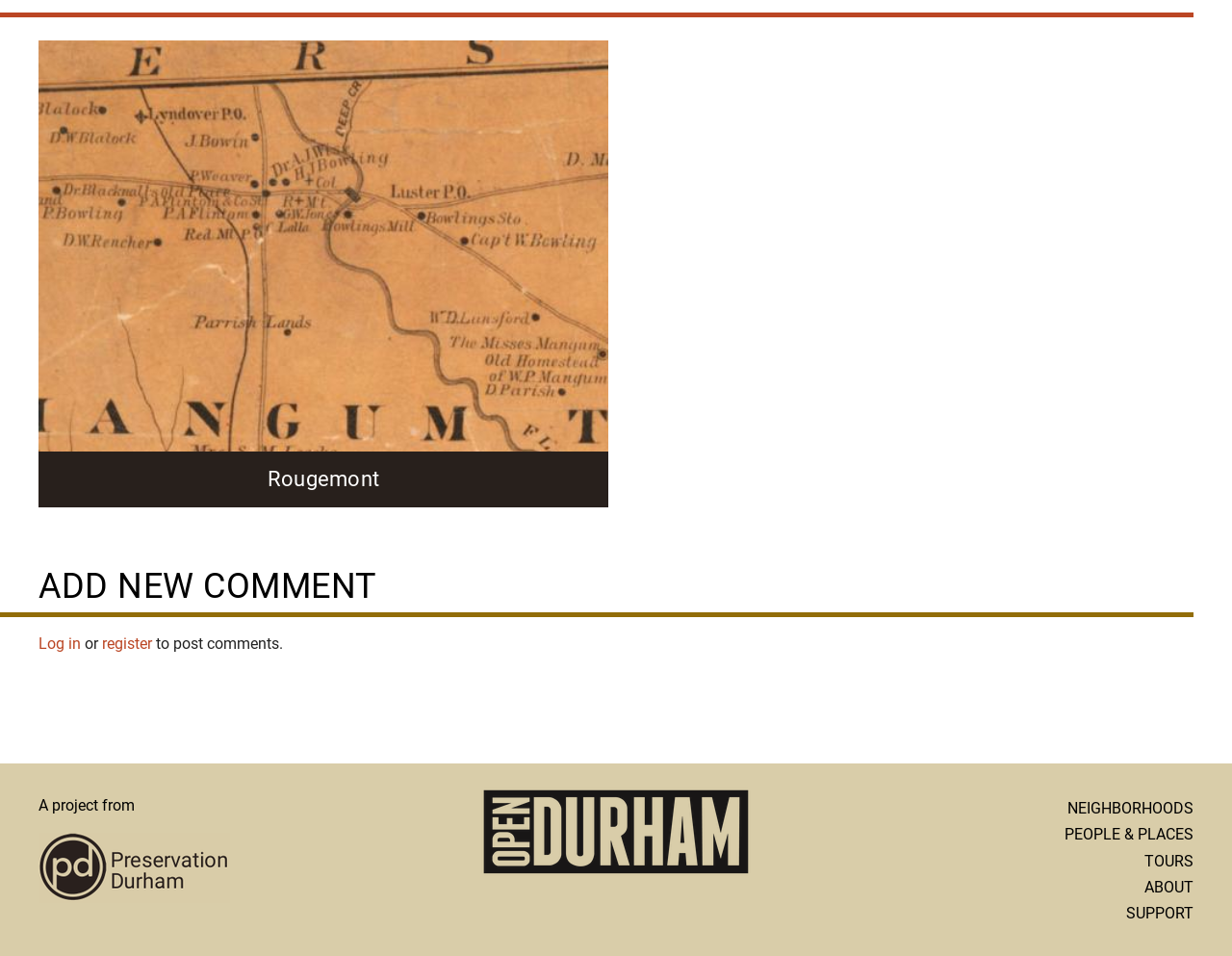What is the name of the mountain mentioned?
Relying on the image, give a concise answer in one word or a brief phrase.

Rougemont Red Mountain